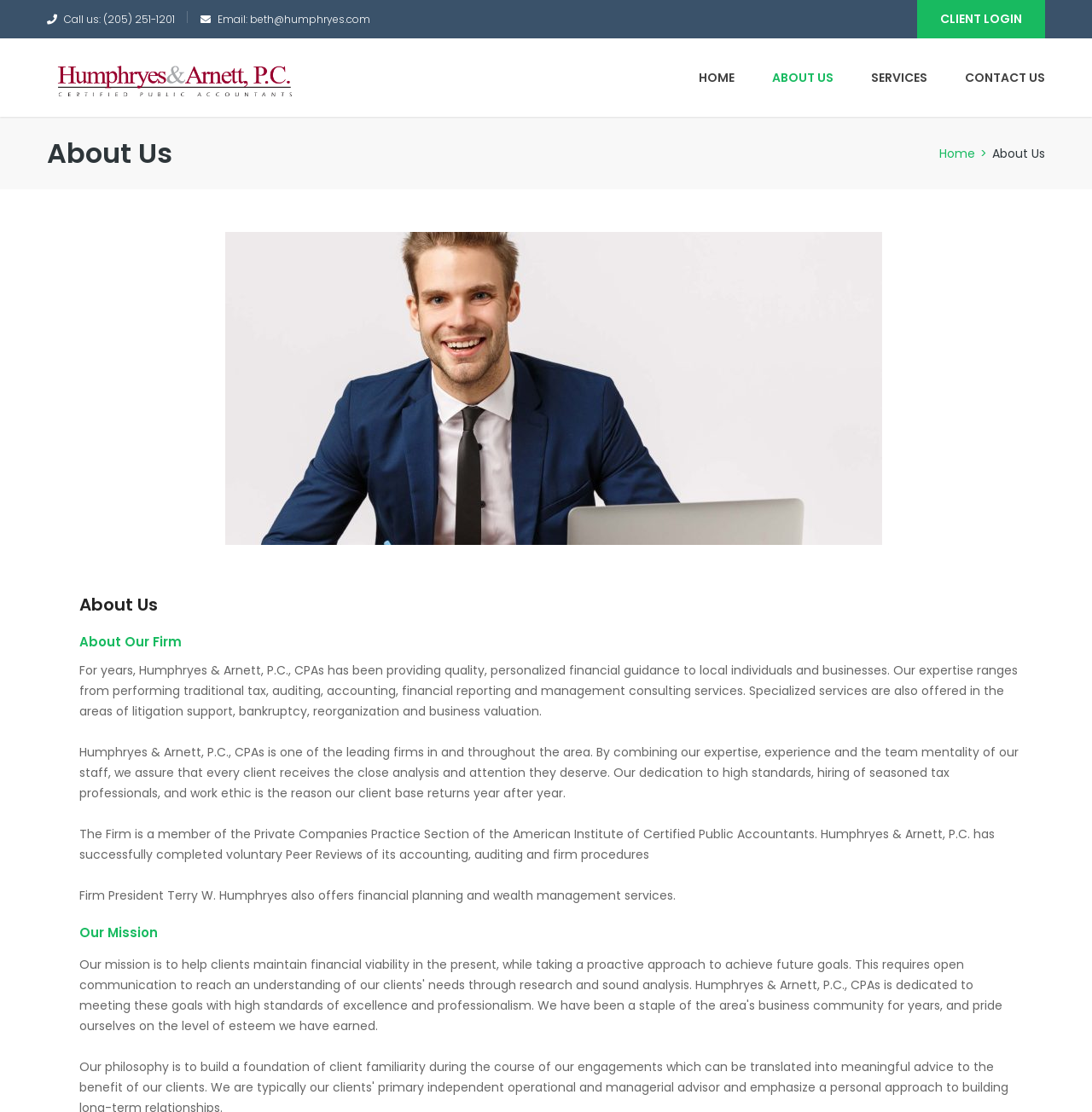What is the phone number to call?
Look at the screenshot and respond with a single word or phrase.

(205) 251-1201